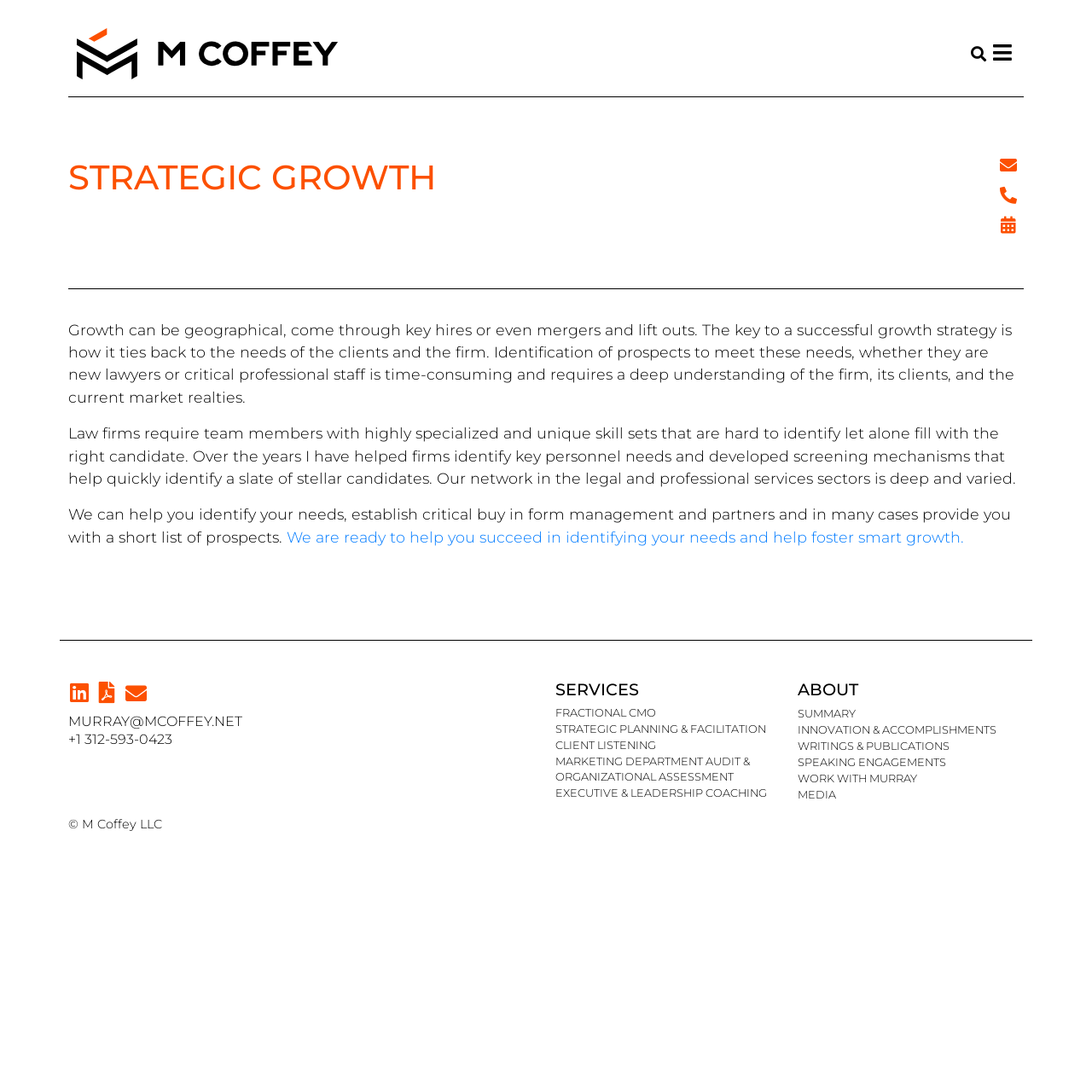Can you show the bounding box coordinates of the region to click on to complete the task described in the instruction: "Click the 'HOME' link"?

[0.022, 0.151, 0.063, 0.163]